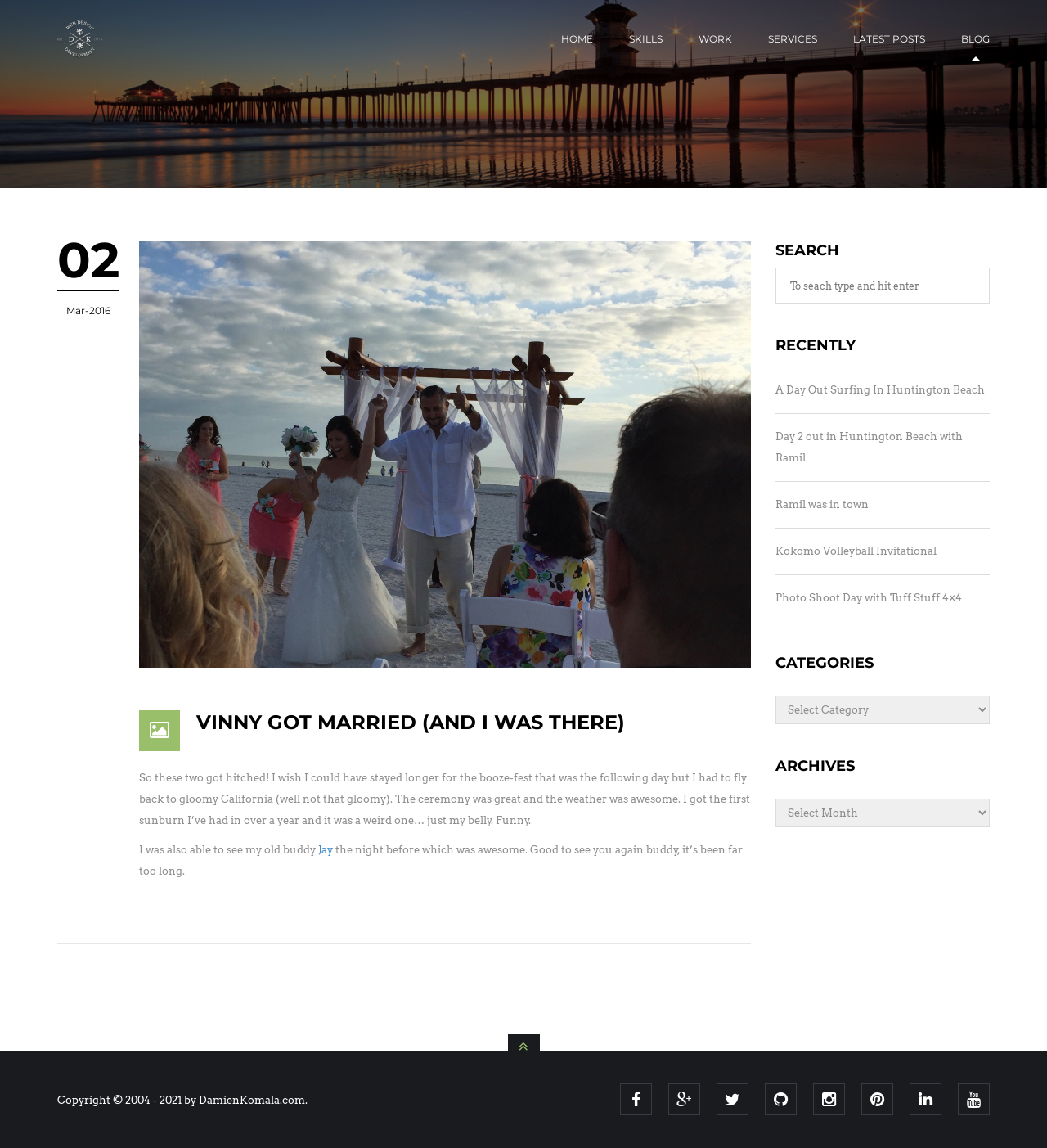Elaborate on the information and visuals displayed on the webpage.

This webpage is a personal blog post titled "Vinny Got Married (and I was there)" by Damien Komala. At the top left, there is a link to the author's name, accompanied by a small image. To the right, there are several navigation links, including "HOME", "SKILLS", "WORK", "SERVICES", "LATEST POSTS", and "BLOG".

Below the navigation links, there is a large heading that repeats the title of the blog post. Underneath, there is a paragraph of text that describes the author's experience attending Vinny's wedding, including the ceremony, the weather, and a humorous anecdote about getting a sunburn.

To the right of the main content, there are several sections, including a "SEARCH" bar, a "RECENTLY" section that lists several recent blog posts, a "CATEGORIES" section, and an "ARCHIVES" section. Each of these sections has a heading and a list of links or options.

At the very bottom of the page, there is a copyright notice and a row of social media links.